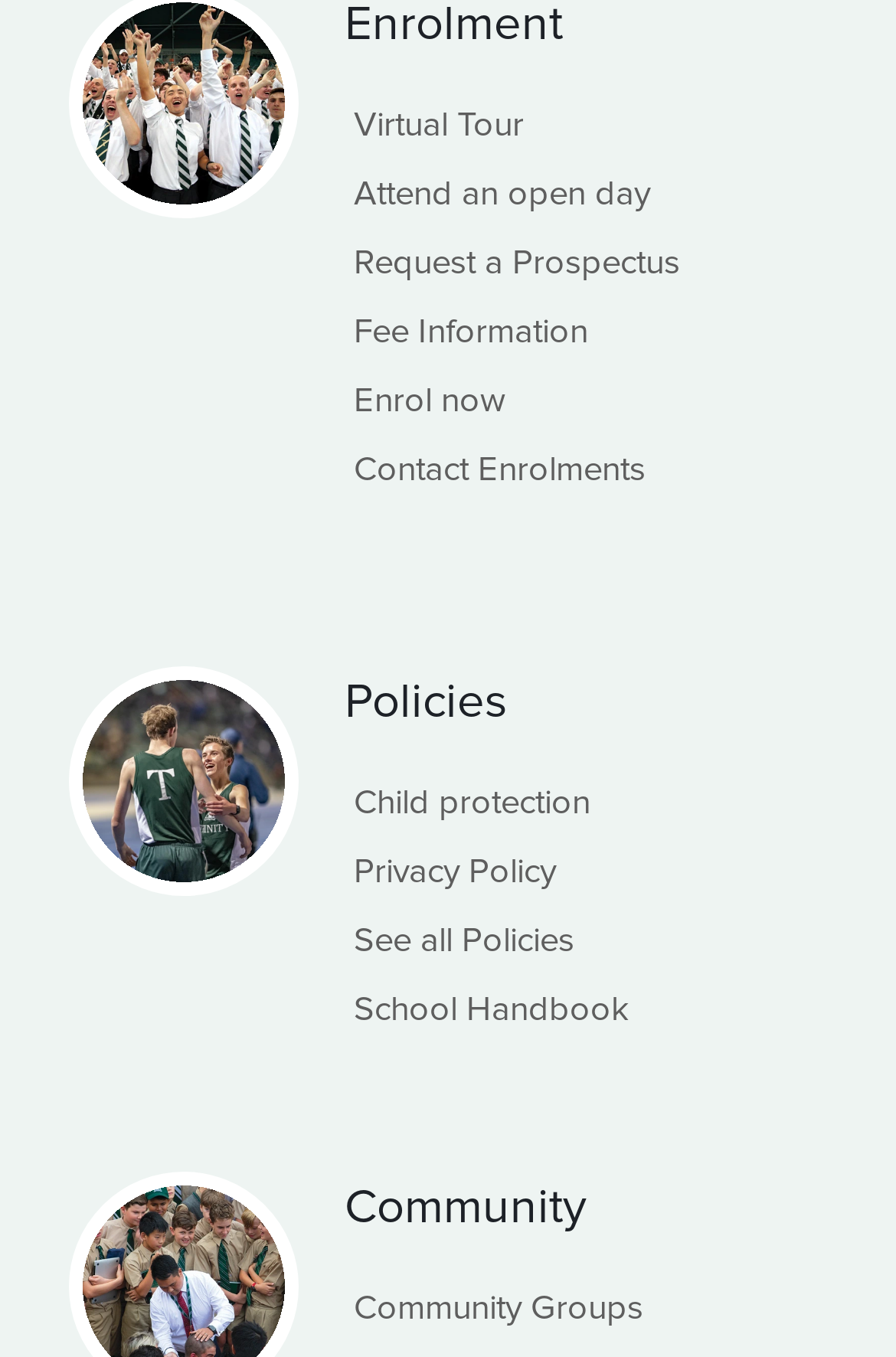How many links are there under Policies?
Please analyze the image and answer the question with as much detail as possible.

I counted the number of links under the 'Policies' heading, which are 'Policies', 'Child protection', 'Privacy Policy', 'See all Policies', and 'School Handbook'. There are 6 links in total.